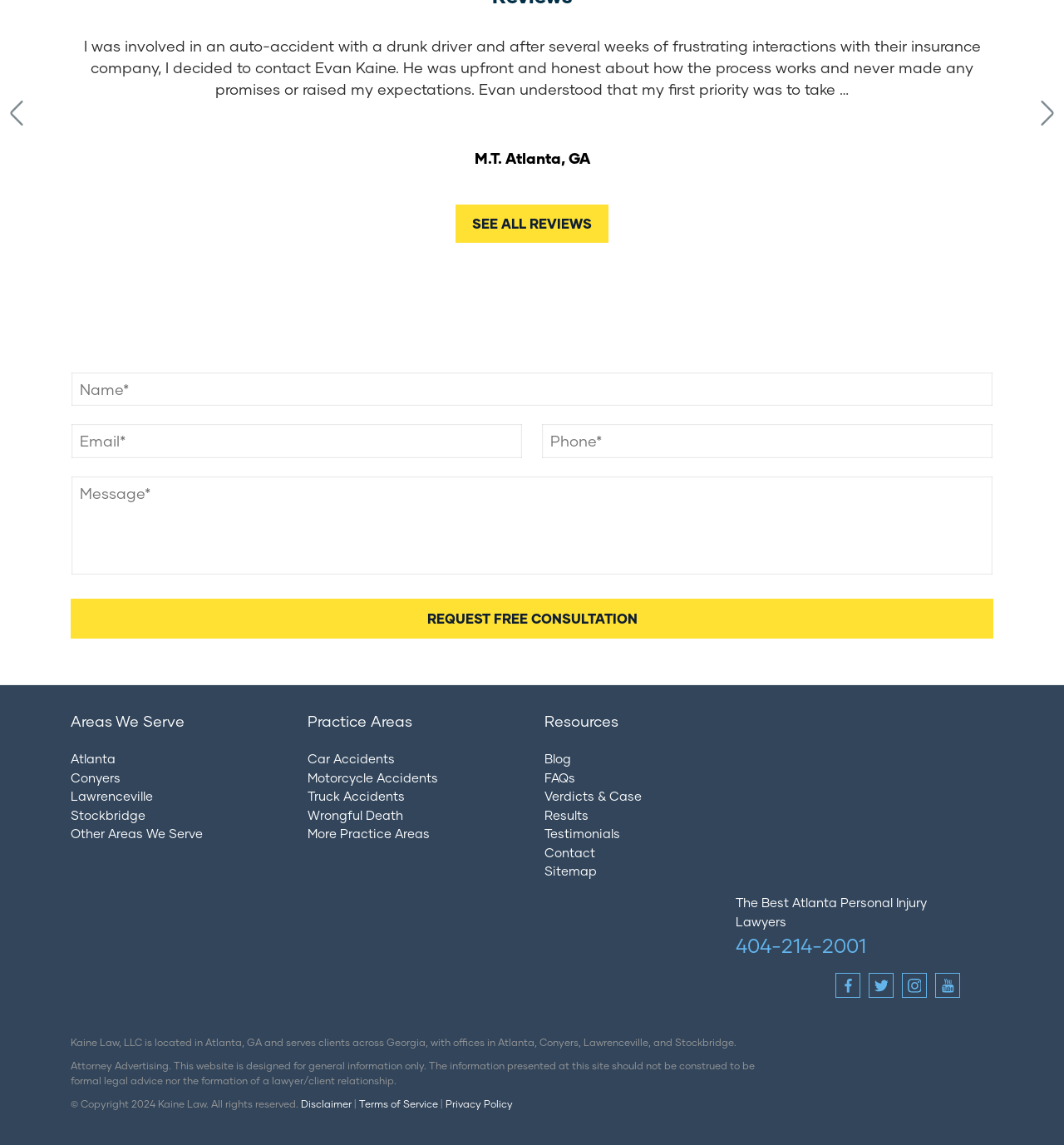What is the name of the law firm?
Please respond to the question with a detailed and thorough explanation.

I found the answer by looking at the text 'Kaine Law, LLC is located in Atlanta, GA and serves clients across Georgia, with offices in Atlanta, Conyers, Lawrenceville, and Stockbridge.' which is located at the bottom of the webpage.